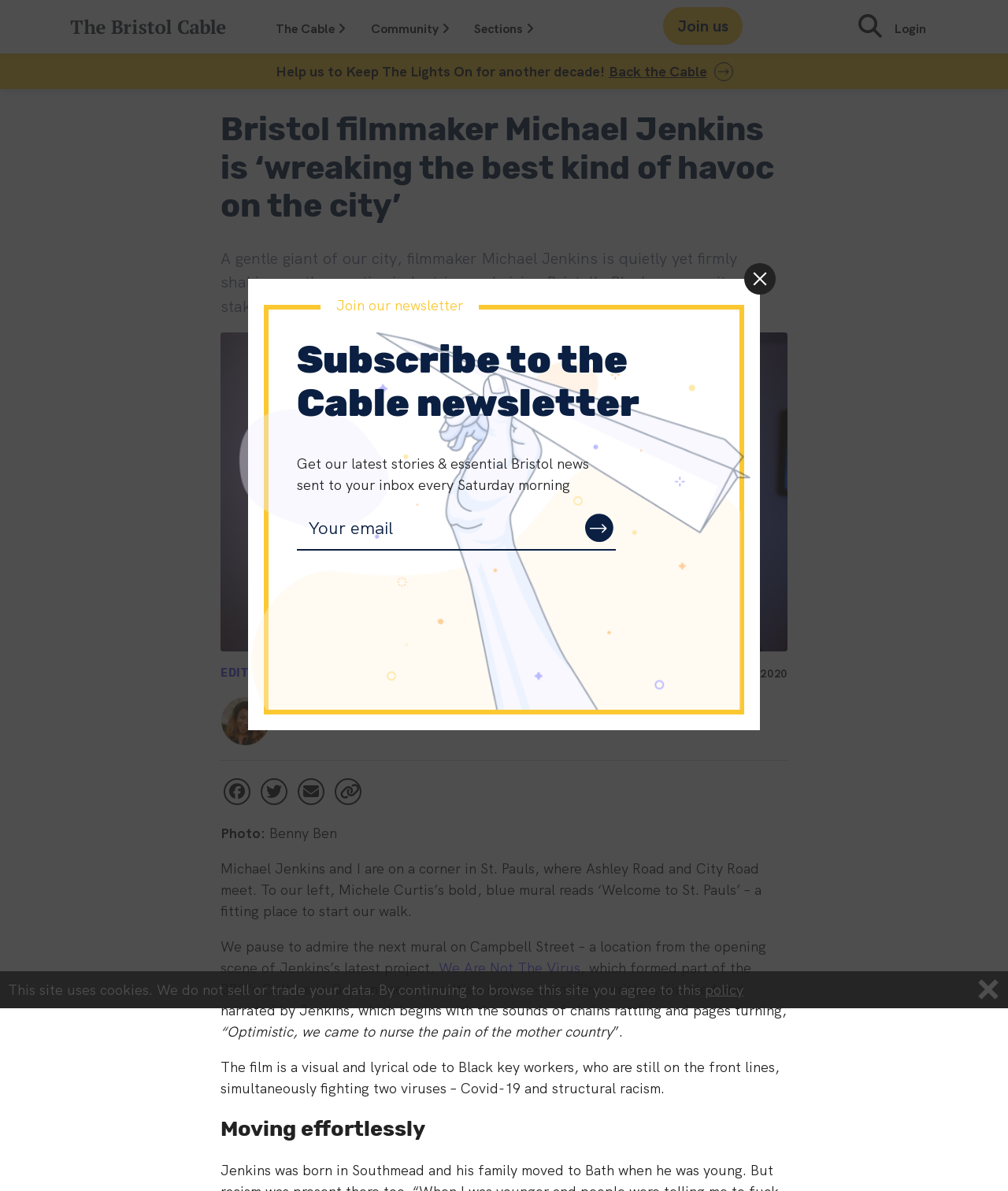Provide the bounding box coordinates of the HTML element described by the text: "title="Opens in a new tab"".

[0.255, 0.651, 0.288, 0.678]